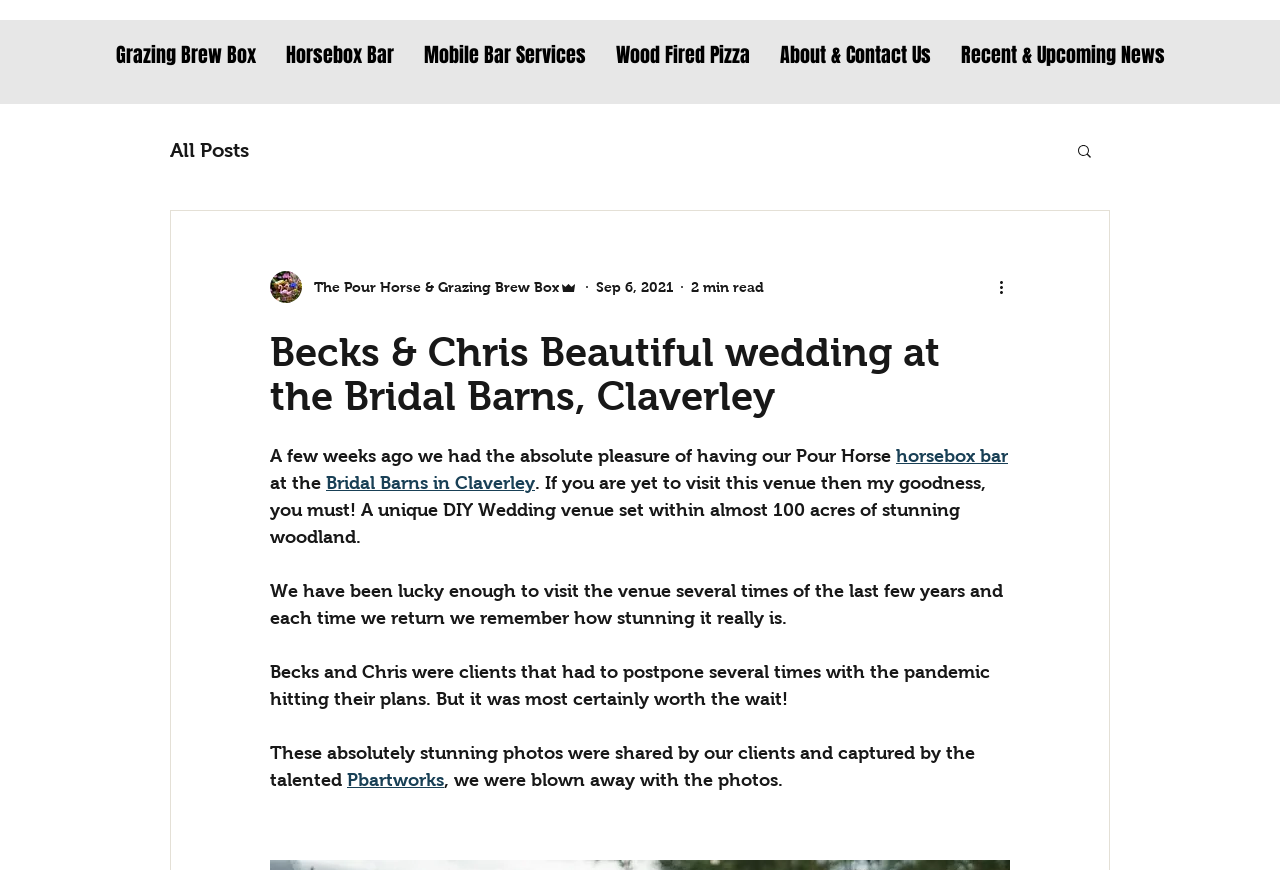Indicate the bounding box coordinates of the element that needs to be clicked to satisfy the following instruction: "Search for something". The coordinates should be four float numbers between 0 and 1, i.e., [left, top, right, bottom].

[0.84, 0.163, 0.855, 0.187]